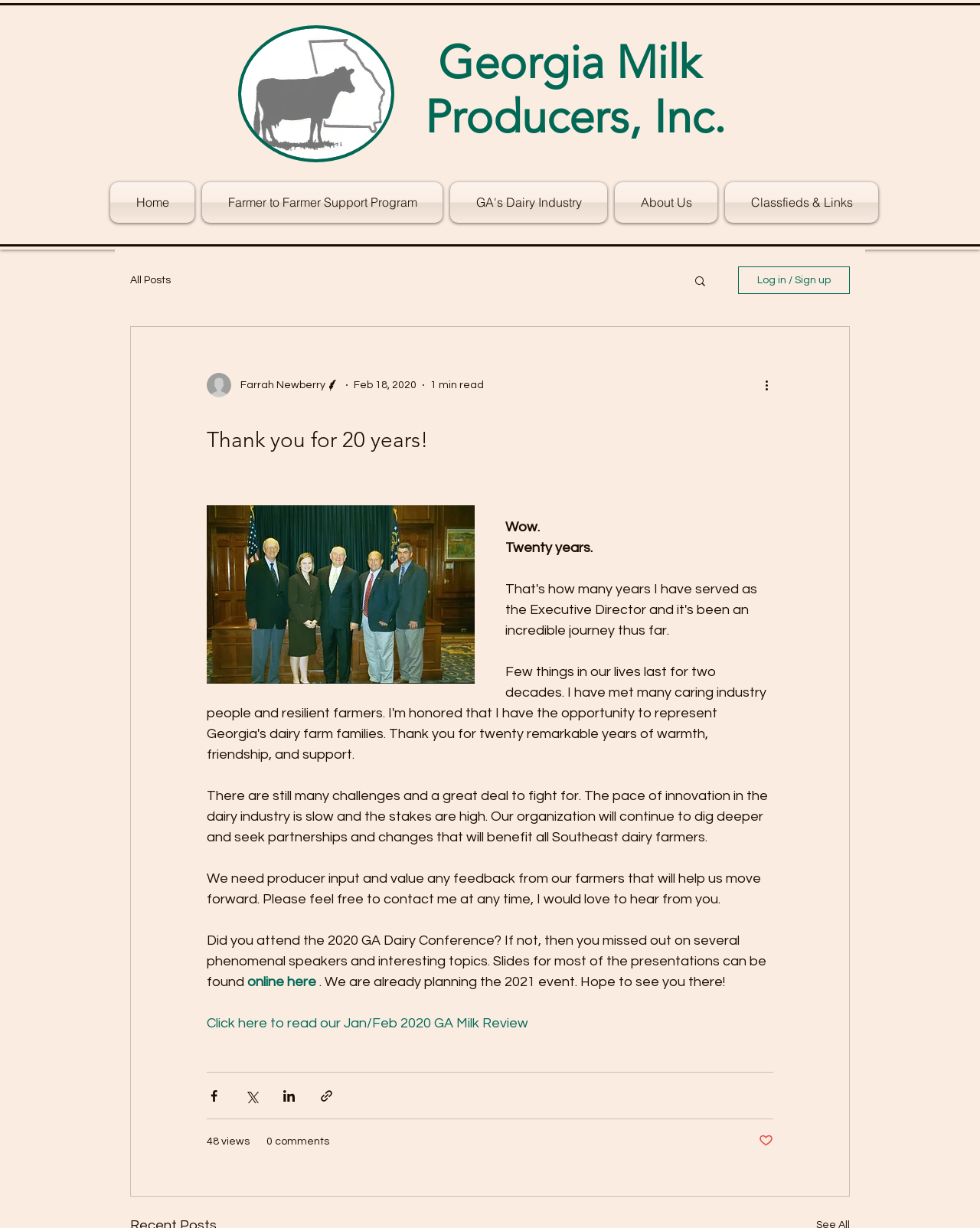Provide a brief response to the question below using a single word or phrase: 
How many navigation menus are there?

2